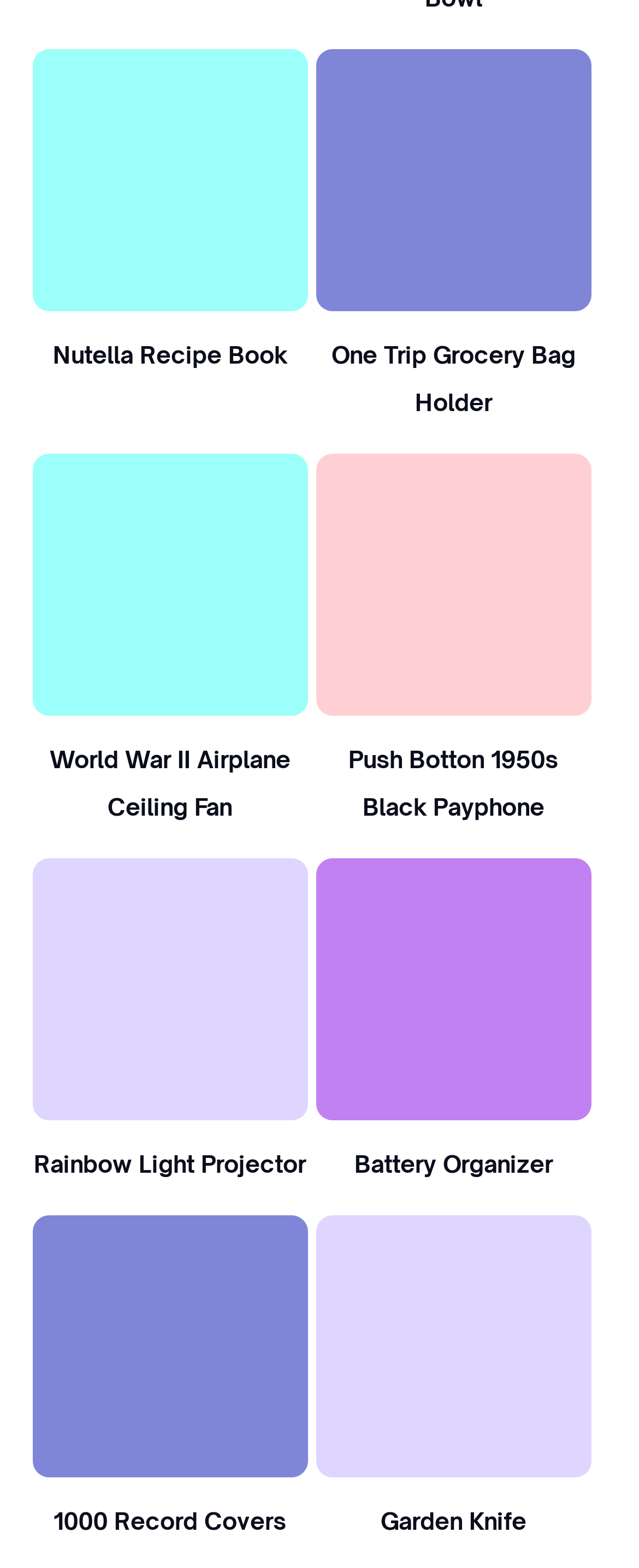Examine the screenshot and answer the question in as much detail as possible: What is the name of the product with the image of a payphone?

I looked at the images on the page and found the one with a payphone, and the corresponding product link has the name 'Push Botton 1950s Black Payphone'.